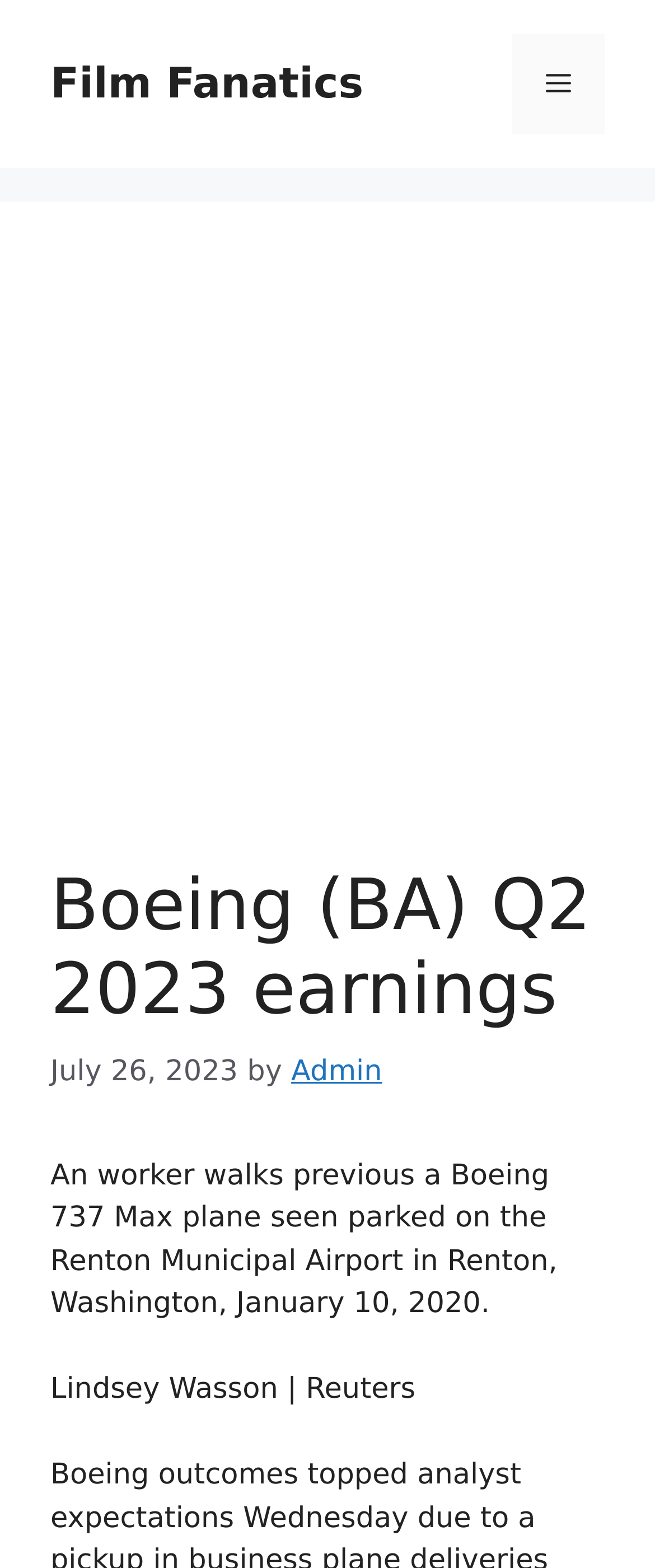Please answer the following query using a single word or phrase: 
Who took the photo?

Lindsey Wasson | Reuters